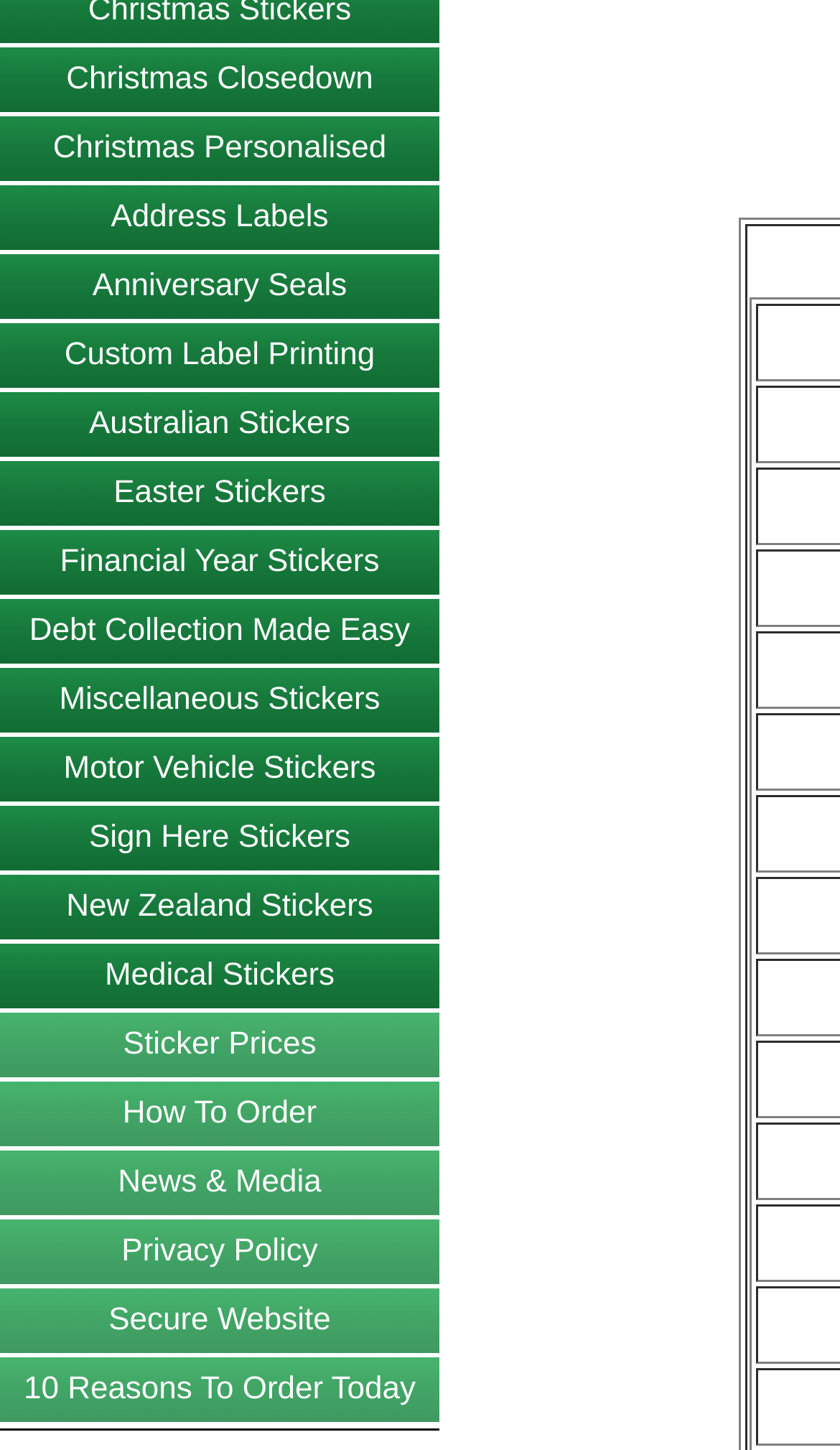Please find the bounding box for the UI element described by: "Medical Stickers".

[0.125, 0.661, 0.398, 0.685]